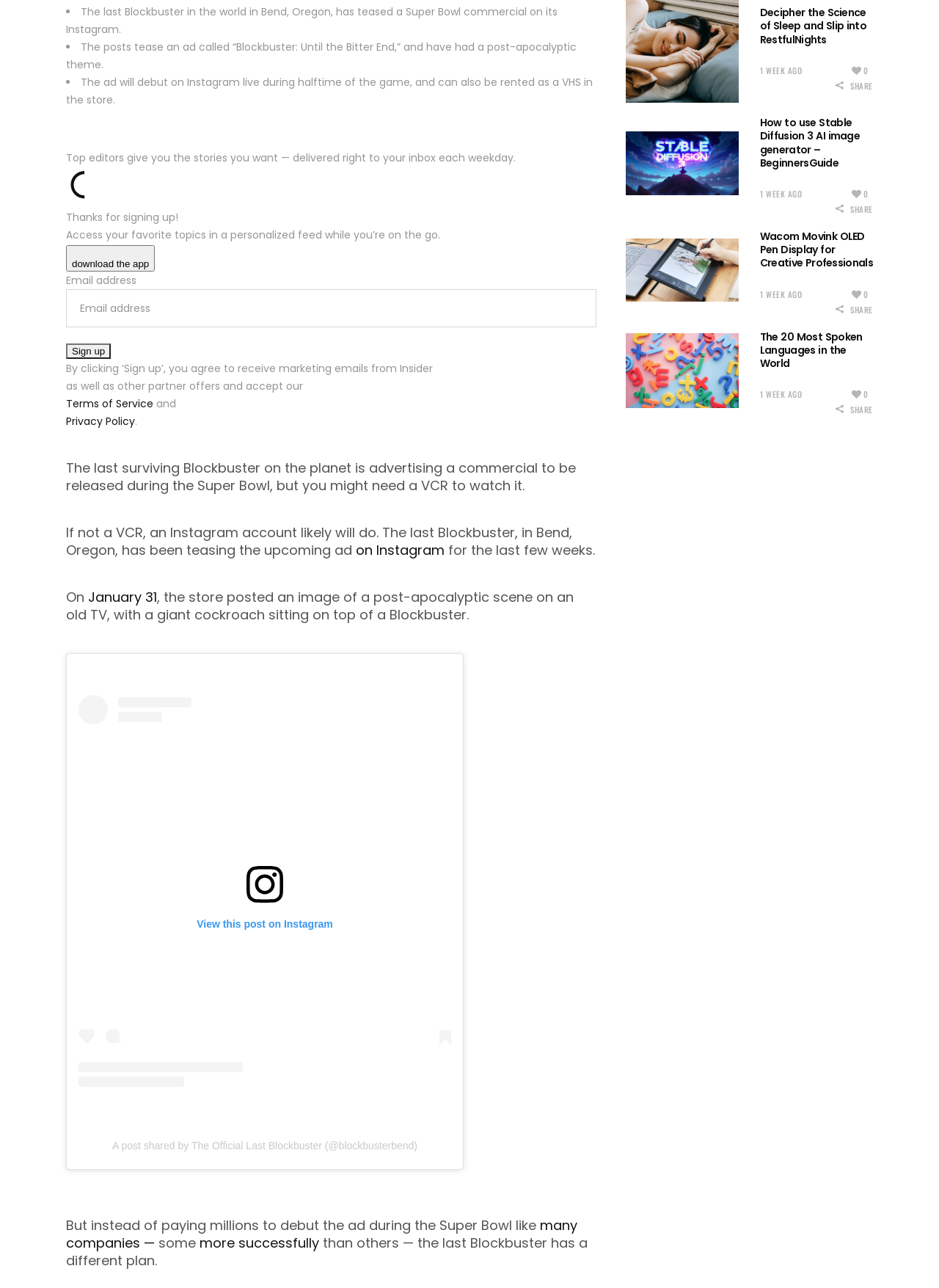Calculate the bounding box coordinates of the UI element given the description: "About us".

None